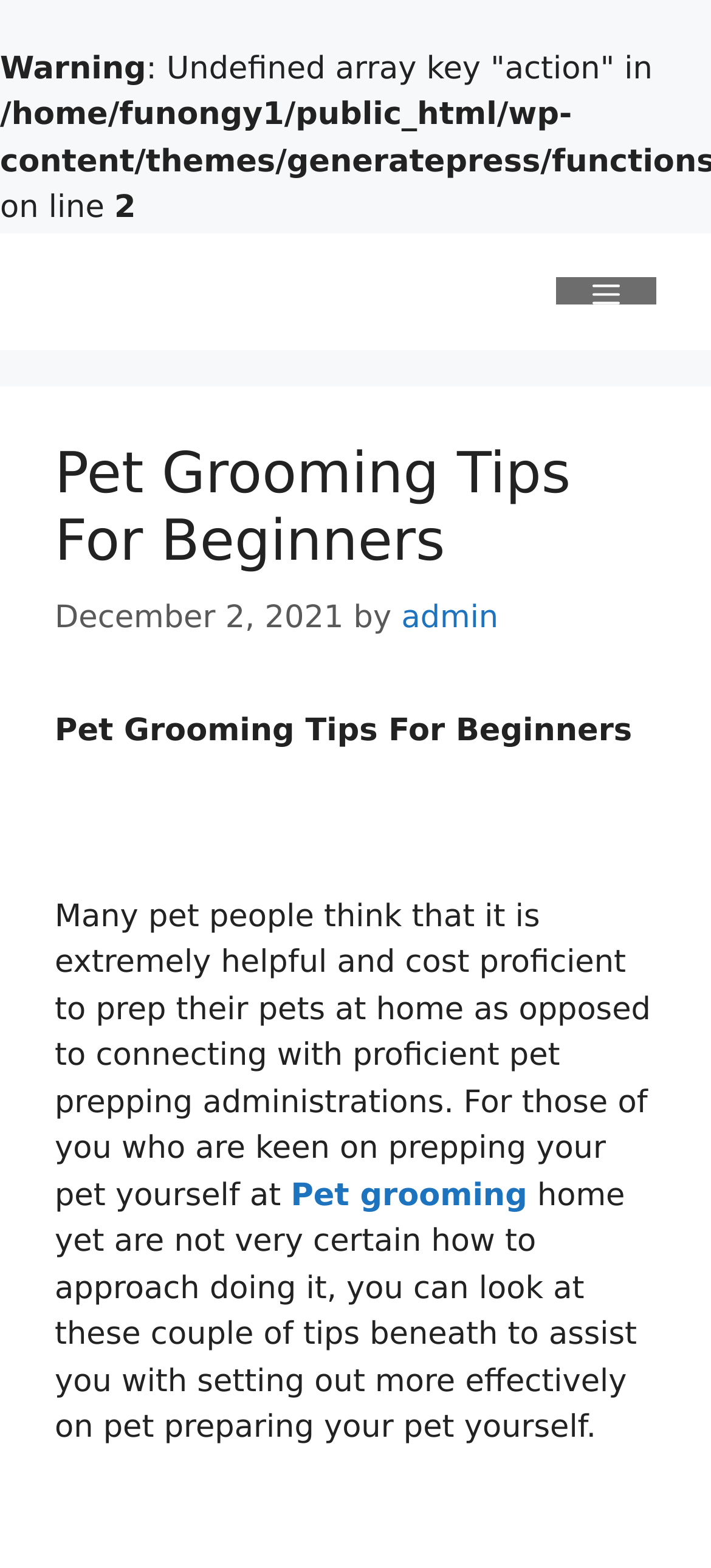What is the topic of the article?
Give a single word or phrase answer based on the content of the image.

Pet Grooming Tips